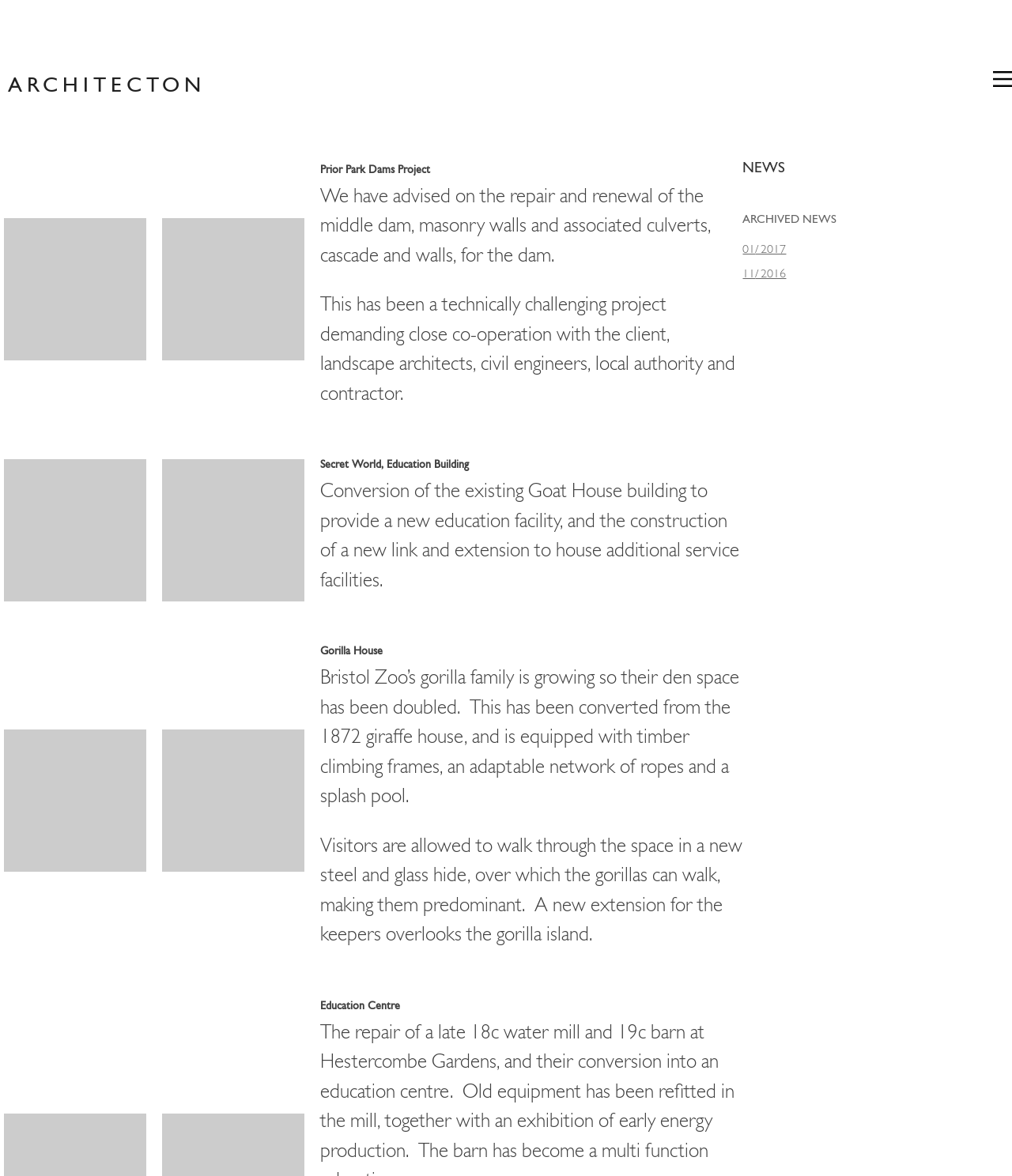Use the information in the screenshot to answer the question comprehensively: What type of projects are featured on this webpage?

Based on the webpage content, it appears to feature various architecture projects, including the repair and renewal of dams, conversion of existing buildings, and construction of new facilities. The projects seem to be related to natural world and conservation, such as zoos and parks.